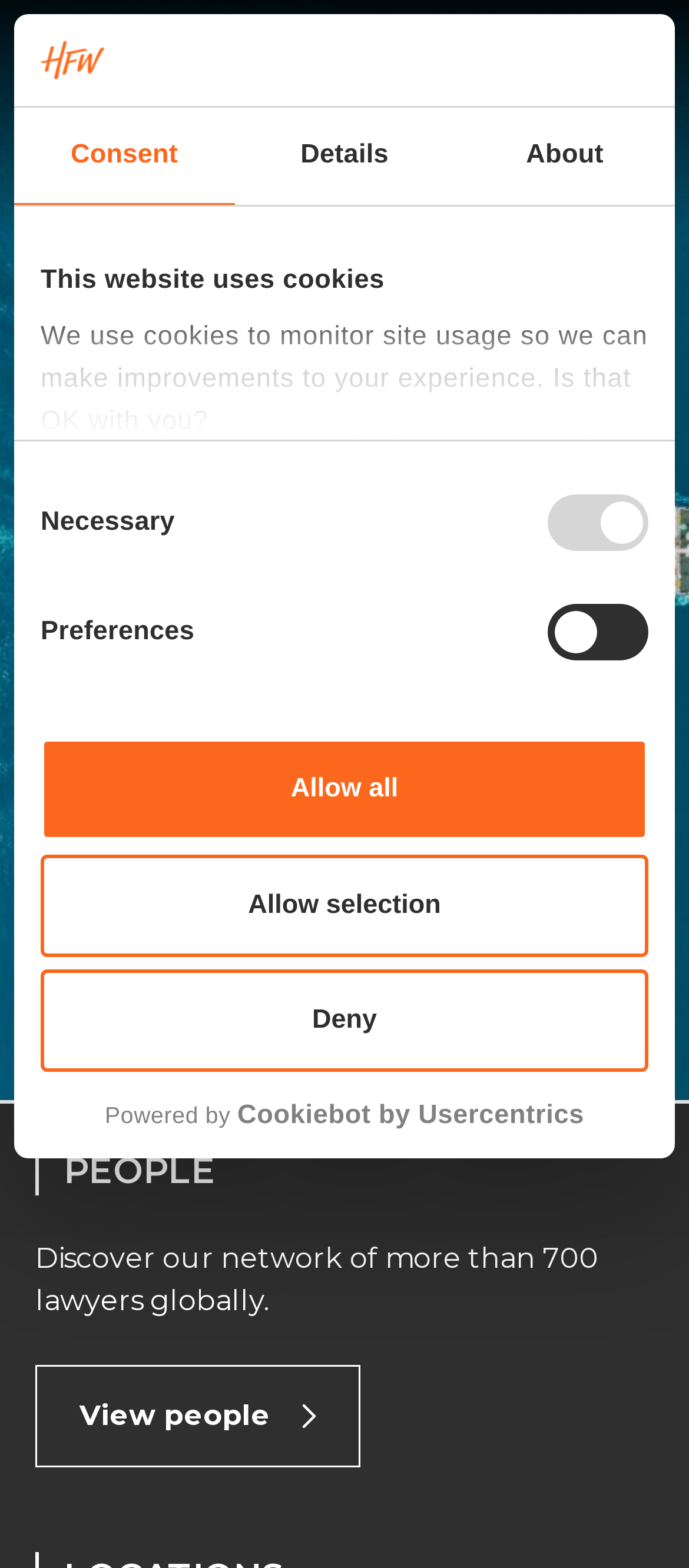Please find the bounding box for the following UI element description. Provide the coordinates in (top-left x, top-left y, bottom-right x, bottom-right y) format, with values between 0 and 1: Deny

[0.059, 0.618, 0.941, 0.684]